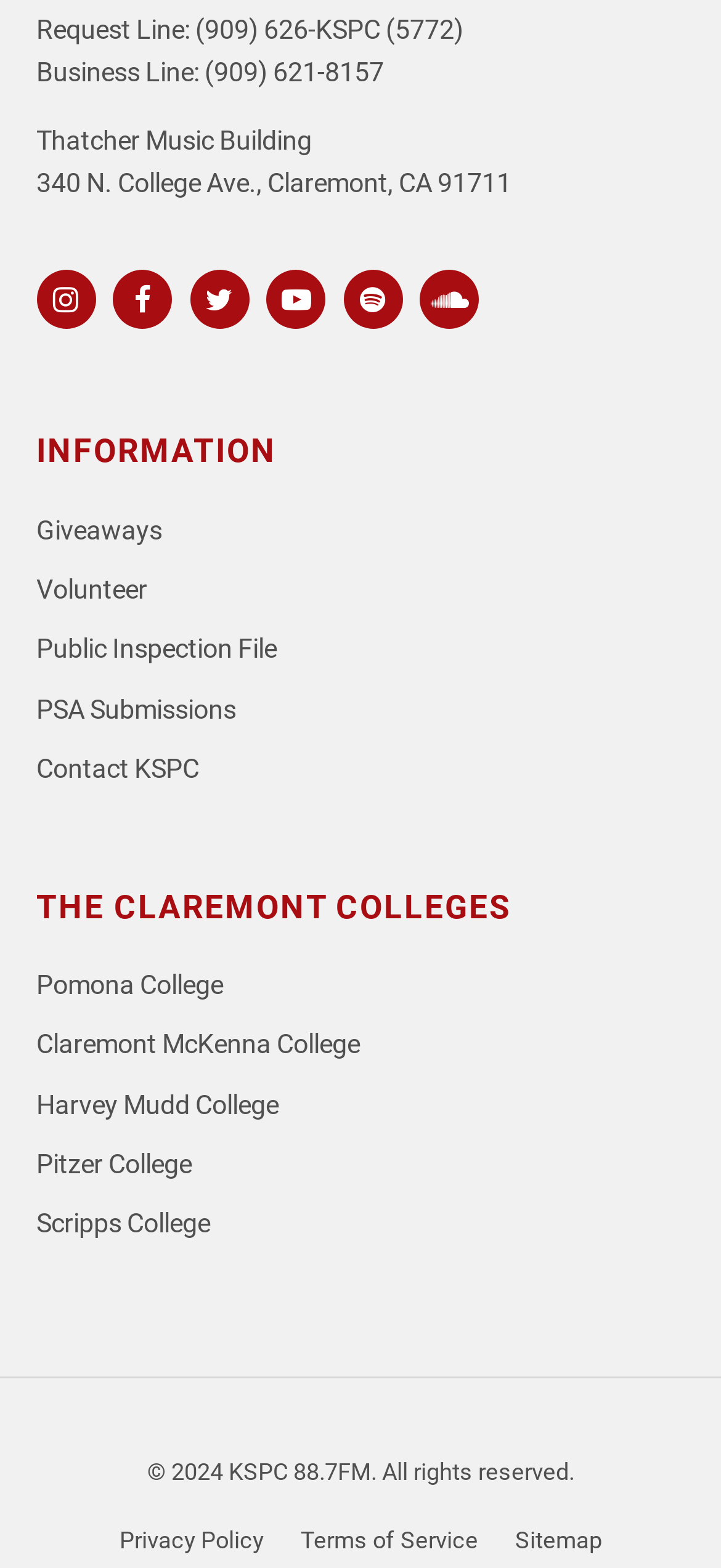Show the bounding box coordinates of the element that should be clicked to complete the task: "Contact KSPC".

[0.05, 0.481, 0.276, 0.501]